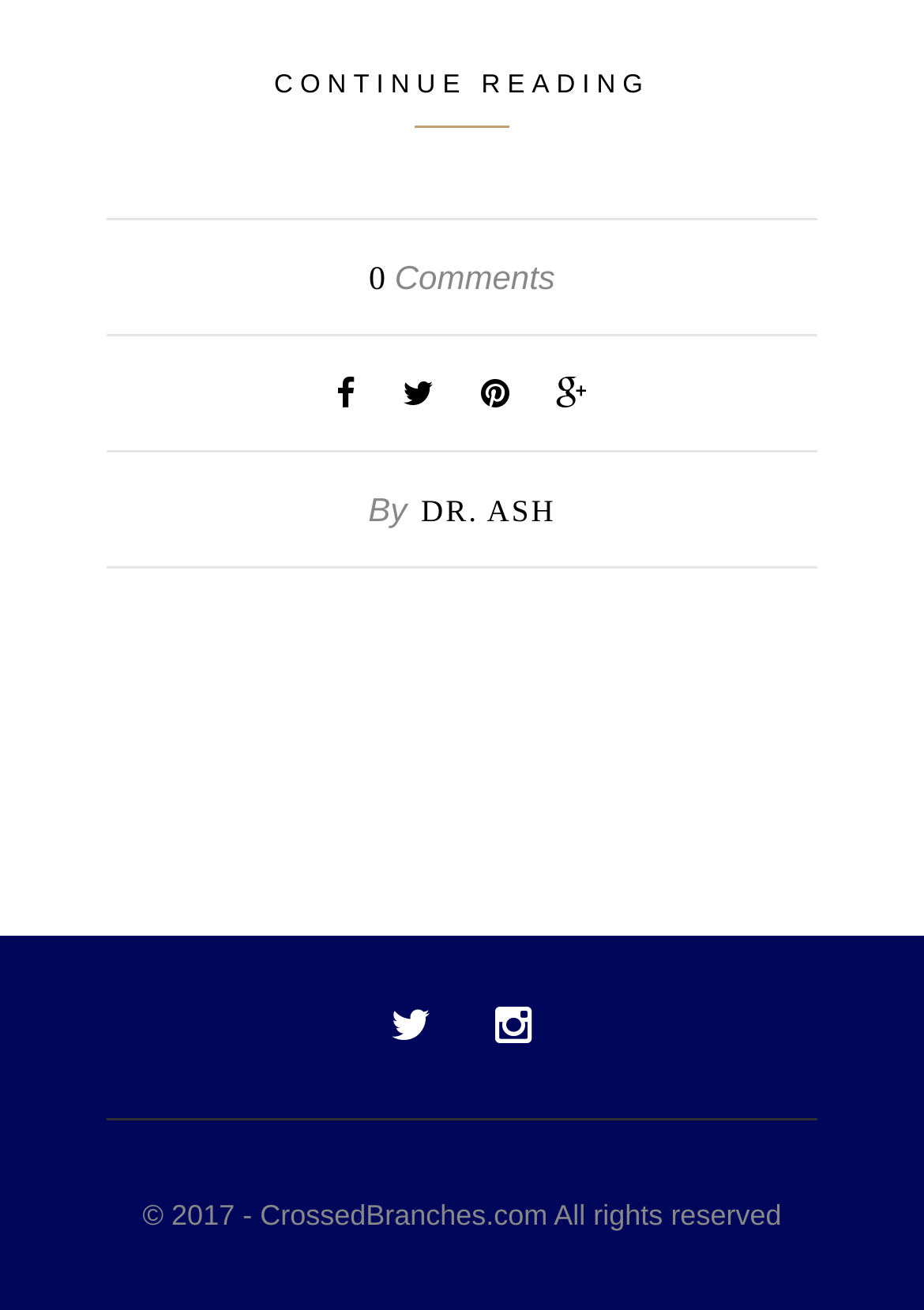Give a short answer using one word or phrase for the question:
What is the year of copyright?

2017